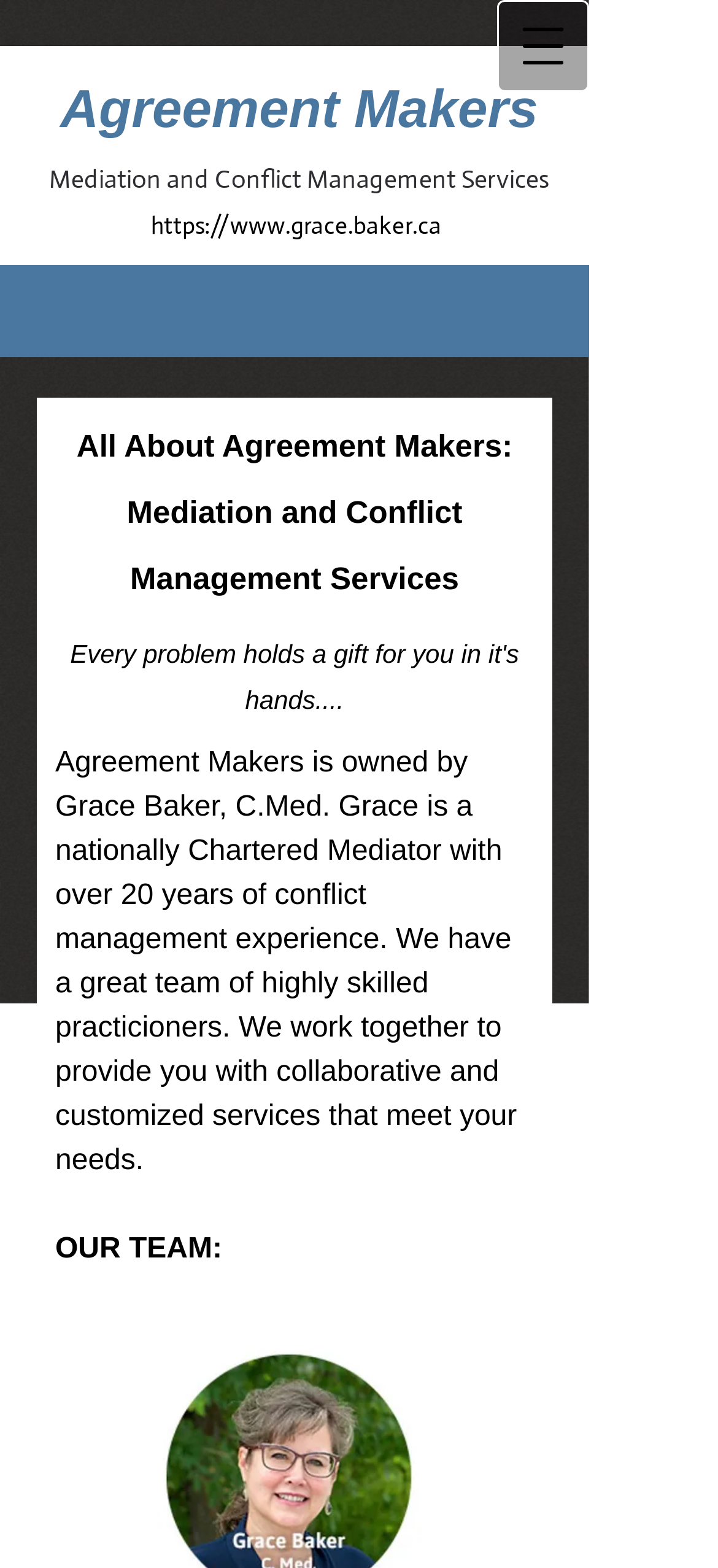Create a detailed summary of all the visual and textual information on the webpage.

The webpage is about Agreement Makers, a mediation and conflict management service. At the top, there is a title "Agreement Makers" followed by a subtitle "Mediation and Conflict Management Services". Below the title, there is a link to the website of Grace Baker, the owner of Agreement Makers. 

To the right of the title, there is a button to open a navigation menu. When the menu is opened, it displays a brief introduction to Agreement Makers, stating that it is owned by Grace Baker, a nationally Chartered Mediator with over 20 years of conflict management experience. The introduction also mentions that the company has a team of highly skilled practitioners who work together to provide collaborative and customized services.

Further down in the navigation menu, there is a section titled "OUR TEAM:". The webpage appears to be focused on providing information about the company and its services, with a focus on the team behind Agreement Makers.